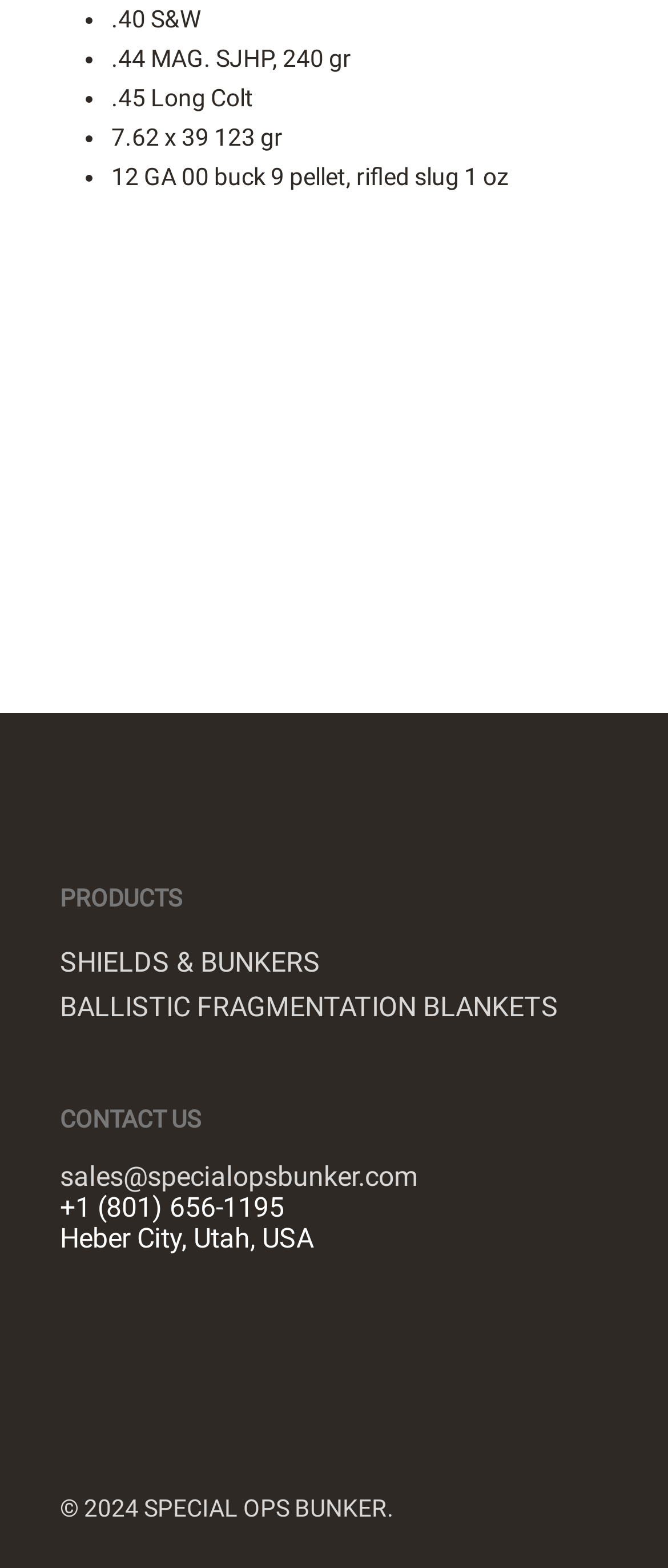How many main categories are listed?
Based on the image, respond with a single word or phrase.

Two